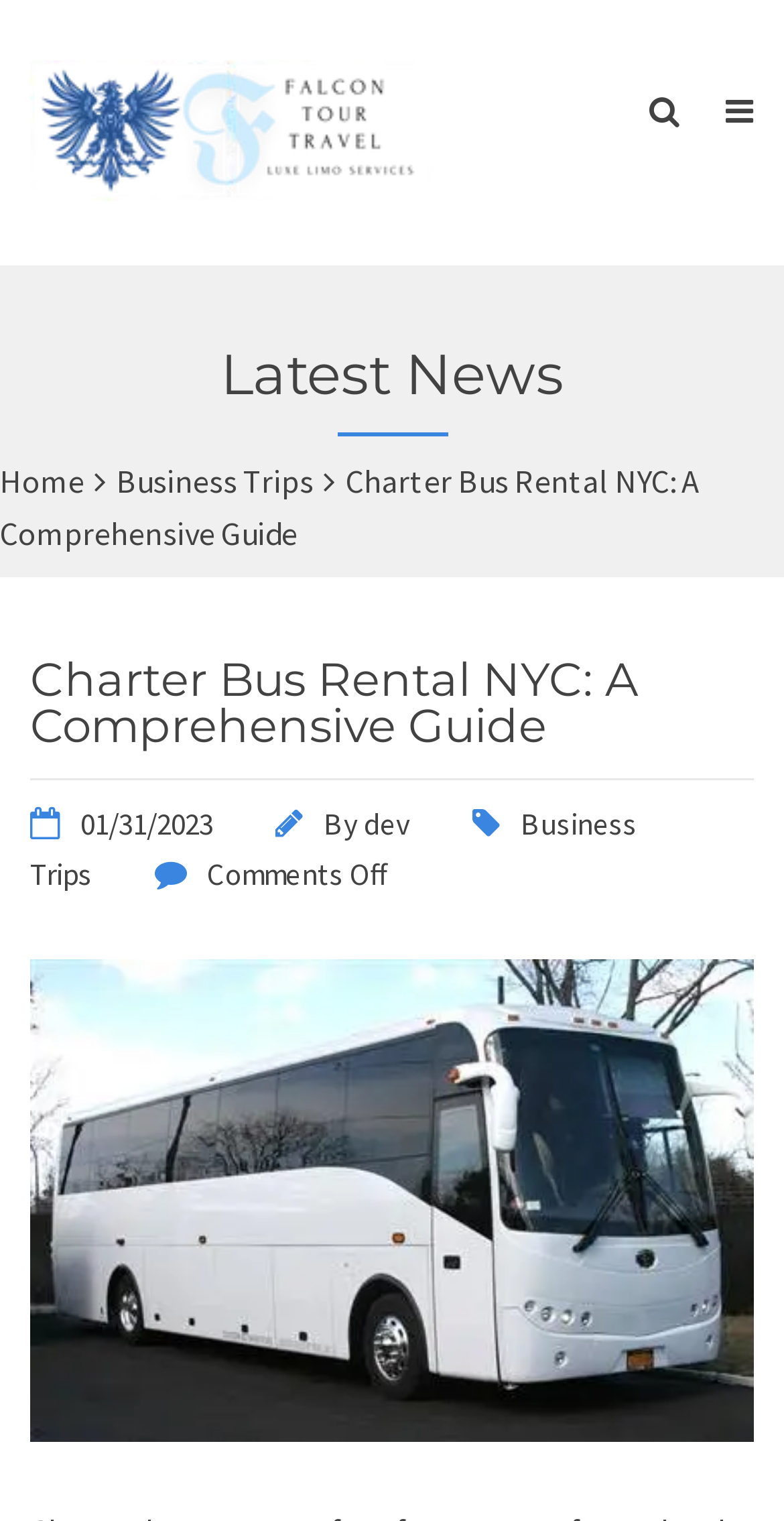Using the webpage screenshot and the element description Business Trips, determine the bounding box coordinates. Specify the coordinates in the format (top-left x, top-left y, bottom-right x, bottom-right y) with values ranging from 0 to 1.

[0.038, 0.529, 0.813, 0.587]